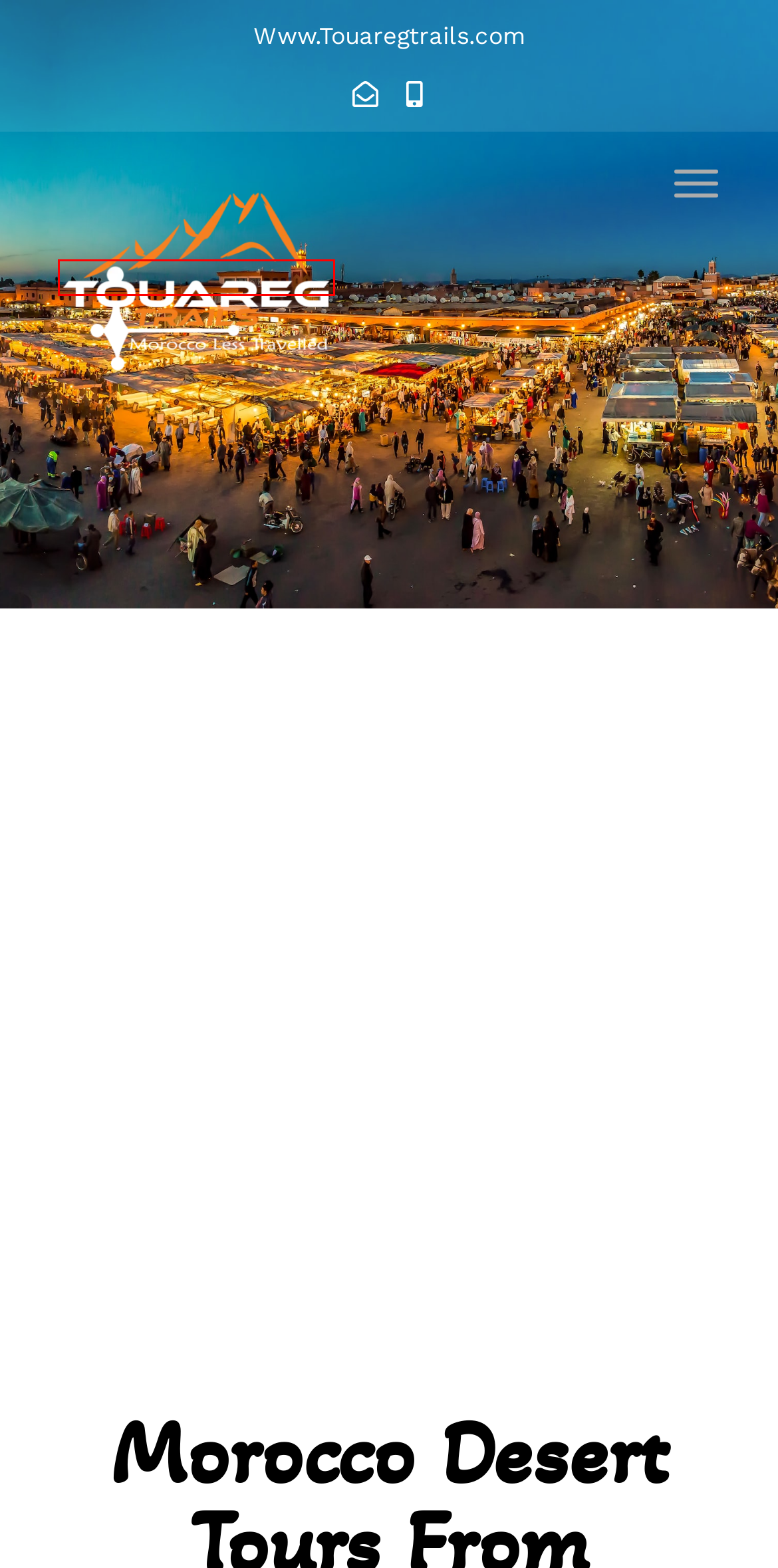A screenshot of a webpage is given with a red bounding box around a UI element. Choose the description that best matches the new webpage shown after clicking the element within the red bounding box. Here are the candidates:
A. Morocco Desert Tours - Plan your trip with Locals
B. 5-day Marrakech adventure tour - Touareg Trails
C. Planning a trip to Morocco - Touareg Trails
D. 3 Day desert tour from Marrakech - Touareg Trails
E. 7-day tour from marrakech - One week in Morocco
F. Best Morocco Itinerary - Touareg Trails
G. 4-Day desert trip from Marrakech to Fes - Touareg Trails
H. 4-hour Merzouga Quad Biking - Touareg Trails

A